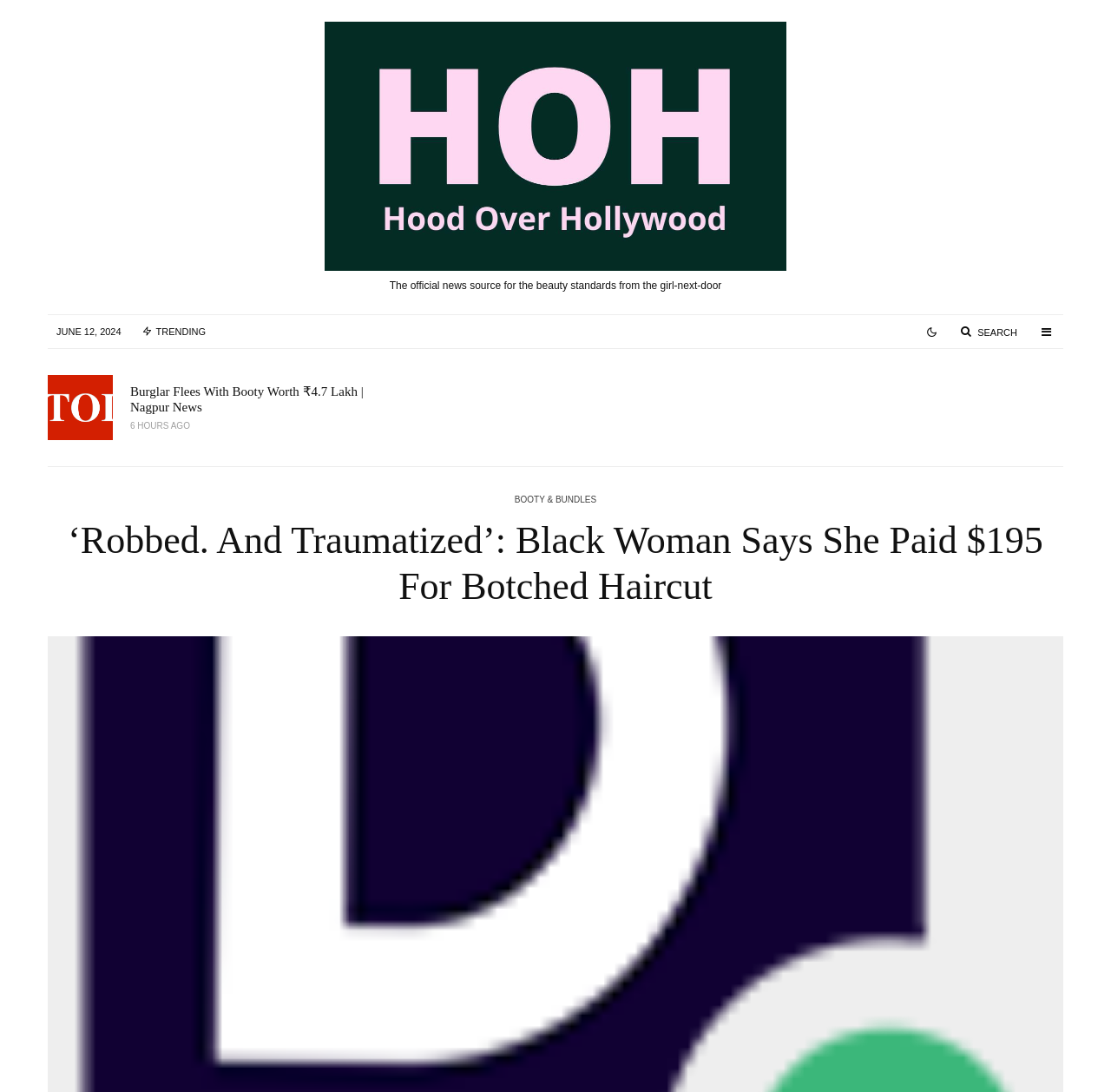What is the category of the link 'BOOTY & BUNDLES'? Using the information from the screenshot, answer with a single word or phrase.

TRENDING